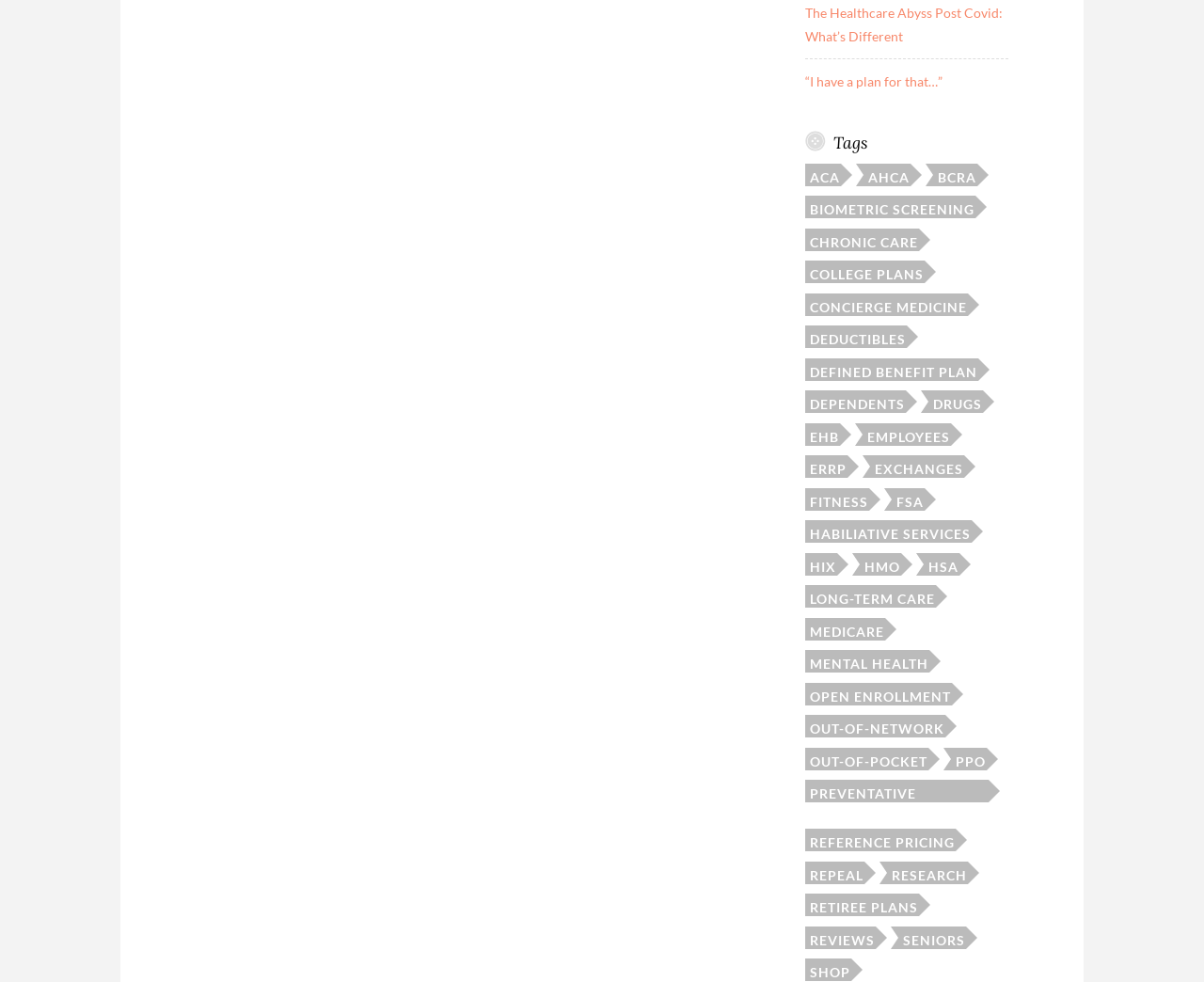Locate the bounding box coordinates of the element that needs to be clicked to carry out the instruction: "Click on the 'Tags' heading". The coordinates should be given as four float numbers ranging from 0 to 1, i.e., [left, top, right, bottom].

[0.669, 0.135, 0.838, 0.155]